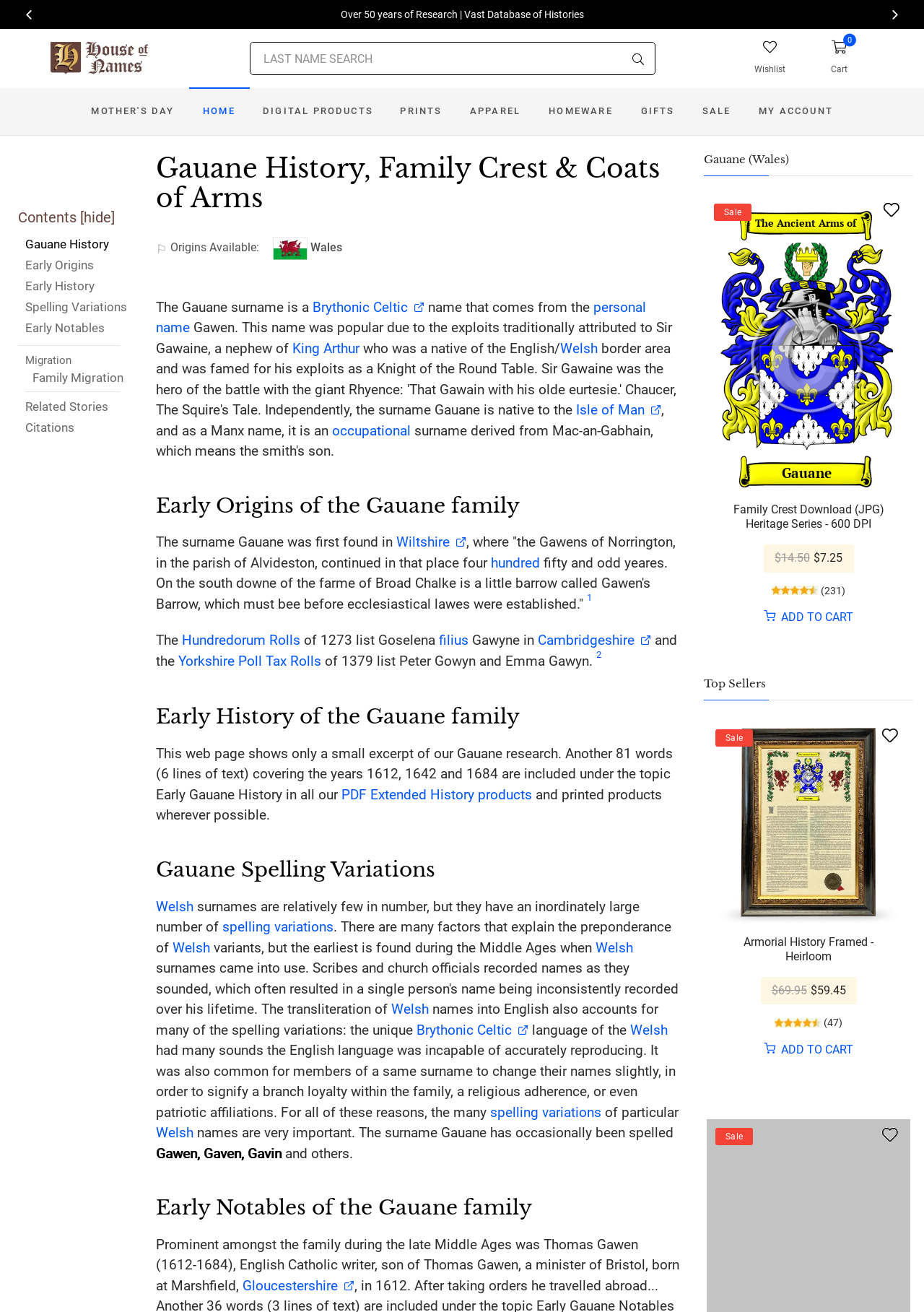What is the topic of the webpage?
Based on the image, please offer an in-depth response to the question.

The webpage contains various sections such as 'Early Origins of the Gauane family', 'Early History of the Gauane family', 'Gauane Spelling Variations', etc., indicating that the topic of the webpage is the Gauane family history.